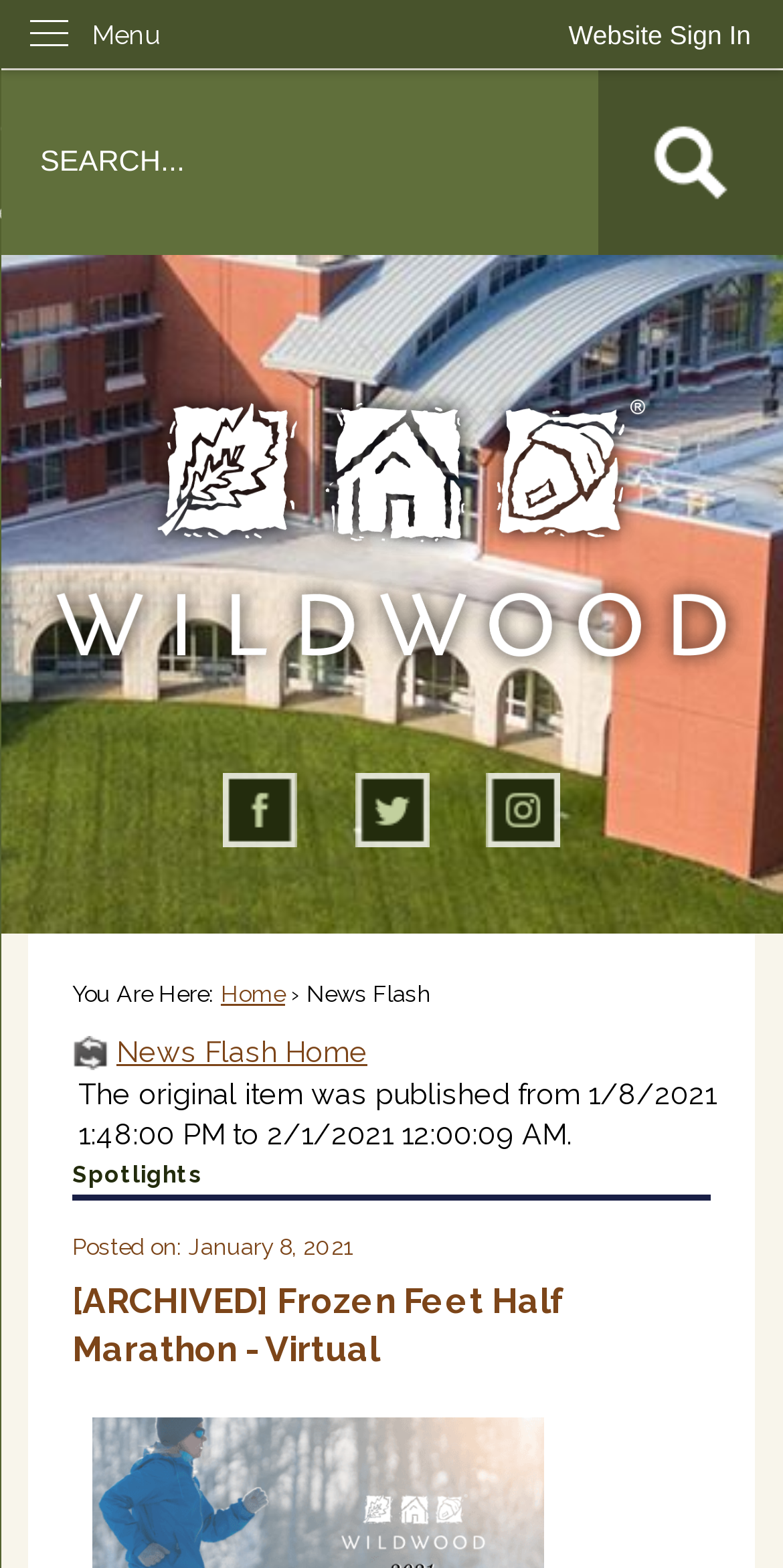Create an elaborate caption for the webpage.

The webpage appears to be a news flash page from the City of Wildwood, Missouri. At the top left corner, there is a "Skip to Main Content" link, followed by a "Website Sign In" button and a vertical menu with the label "Menu". 

On the top right corner, there is a search region with a text box and a "Go to Site Search" button accompanied by an image. Below the search region, there is a website logo, which is also an image.

In the middle section, there are three social media links, Facebook, Twitter, and Instagram, each accompanied by an image. Below these links, there is a "You Are Here:" label, followed by a "Home" link and a "News Flash" label.

The main content of the page is a news article titled "[ARCHIVED] Frozen Feet Half Marathon - Virtual", which is an archived news flash. The article has a publication date of January 8, 2021, and a brief description of the event. Above the article title, there is a "News Flash" heading, and below the article, there is a "Spotlights" heading.